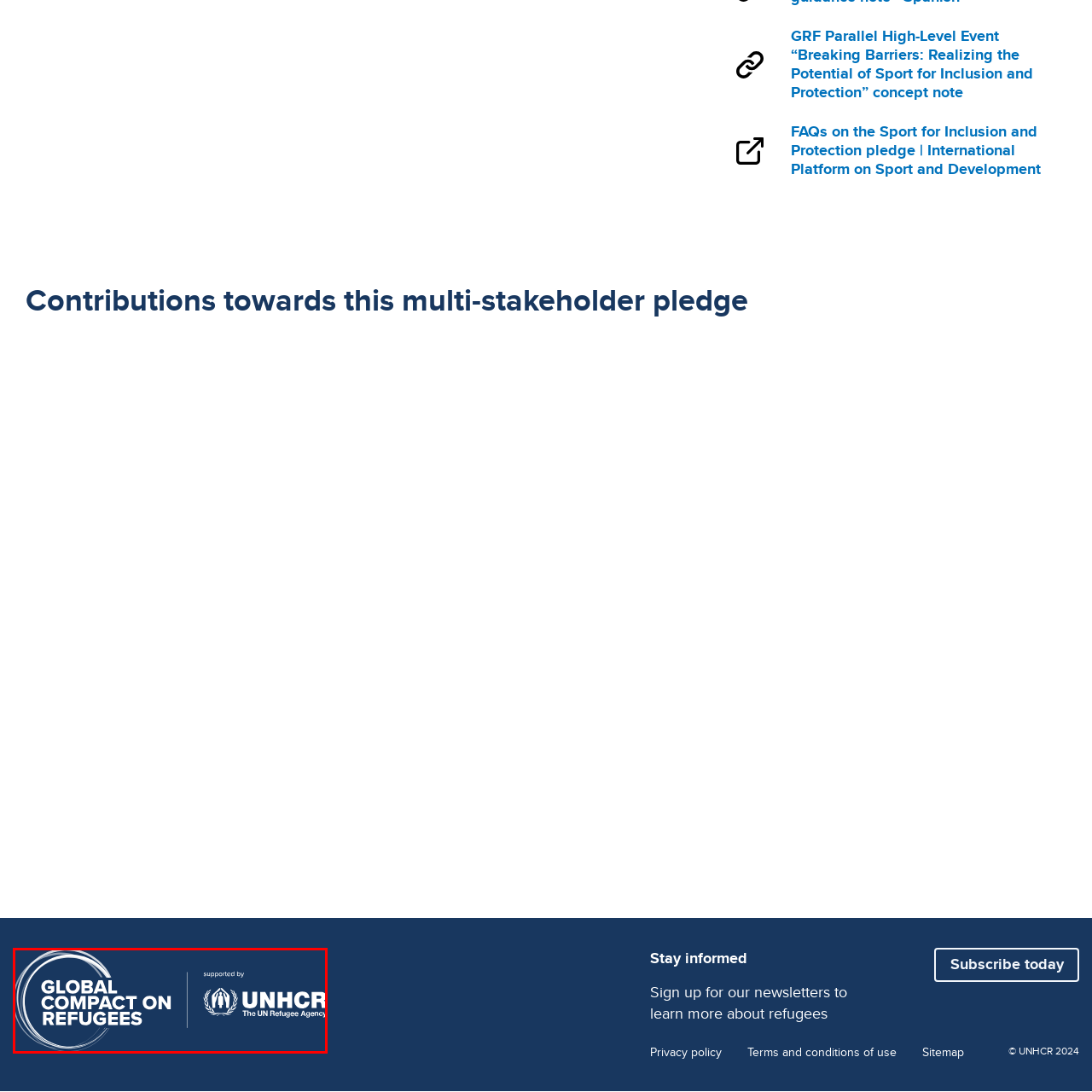Describe in detail the contents of the image highlighted within the red box.

The image features a logo representing the "Global Compact on Refugees," prominently displayed against a dark blue background. The text highlights the initiative's name in bold, white font, emphasizing its significance in addressing refugee issues globally. Adjacent to the compact's title is a smaller section that states "supported by" followed by the logo of the United Nations High Commissioner for Refugees (UNHCR), which is recognized for its role in providing assistance and protection to refugees worldwide. This image underscores the collaborative effort towards enhancing the lives of refugees and fostering a more inclusive framework for their support and integration.